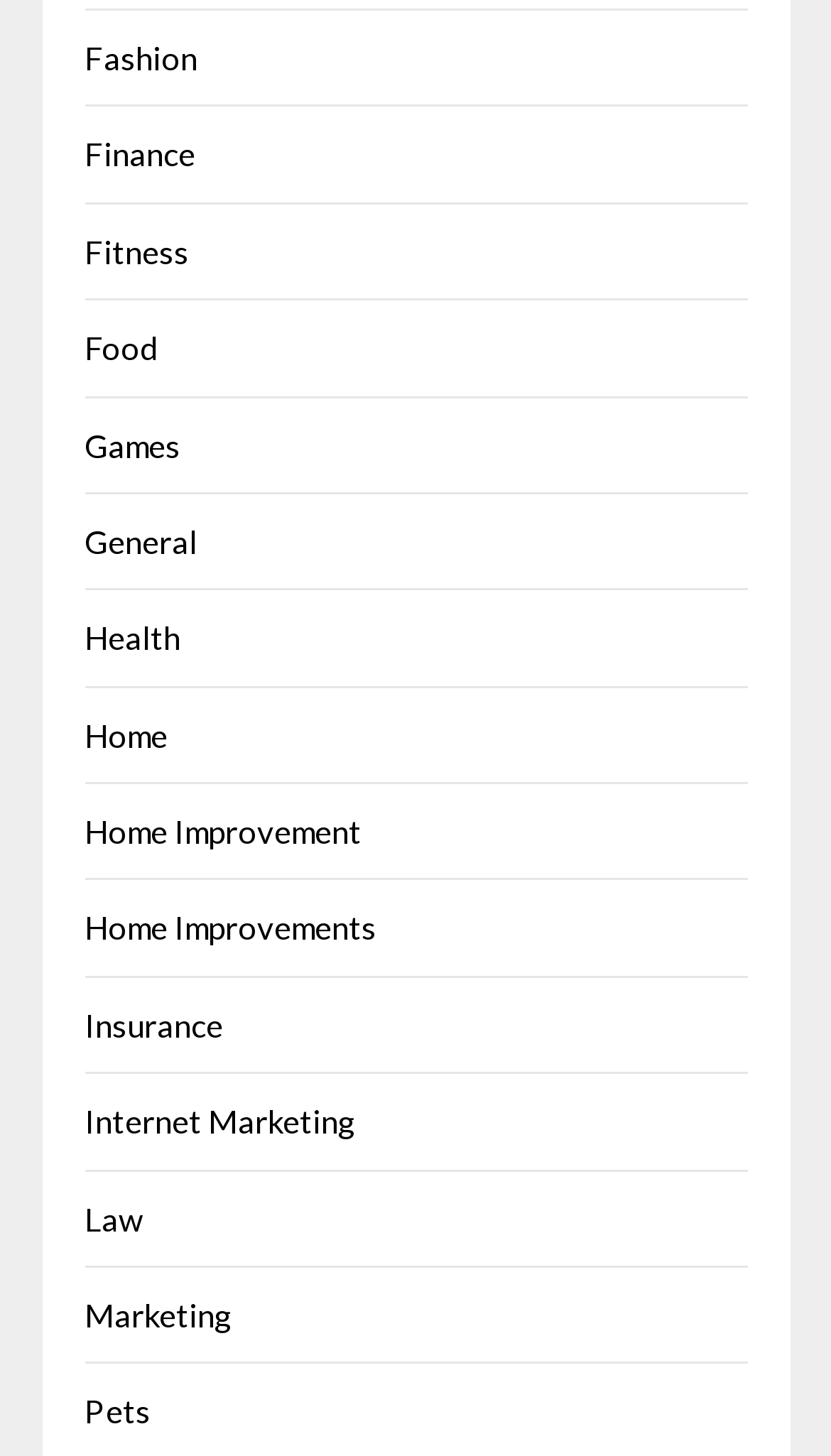Using the provided element description "Internet Marketing", determine the bounding box coordinates of the UI element.

[0.101, 0.757, 0.429, 0.783]